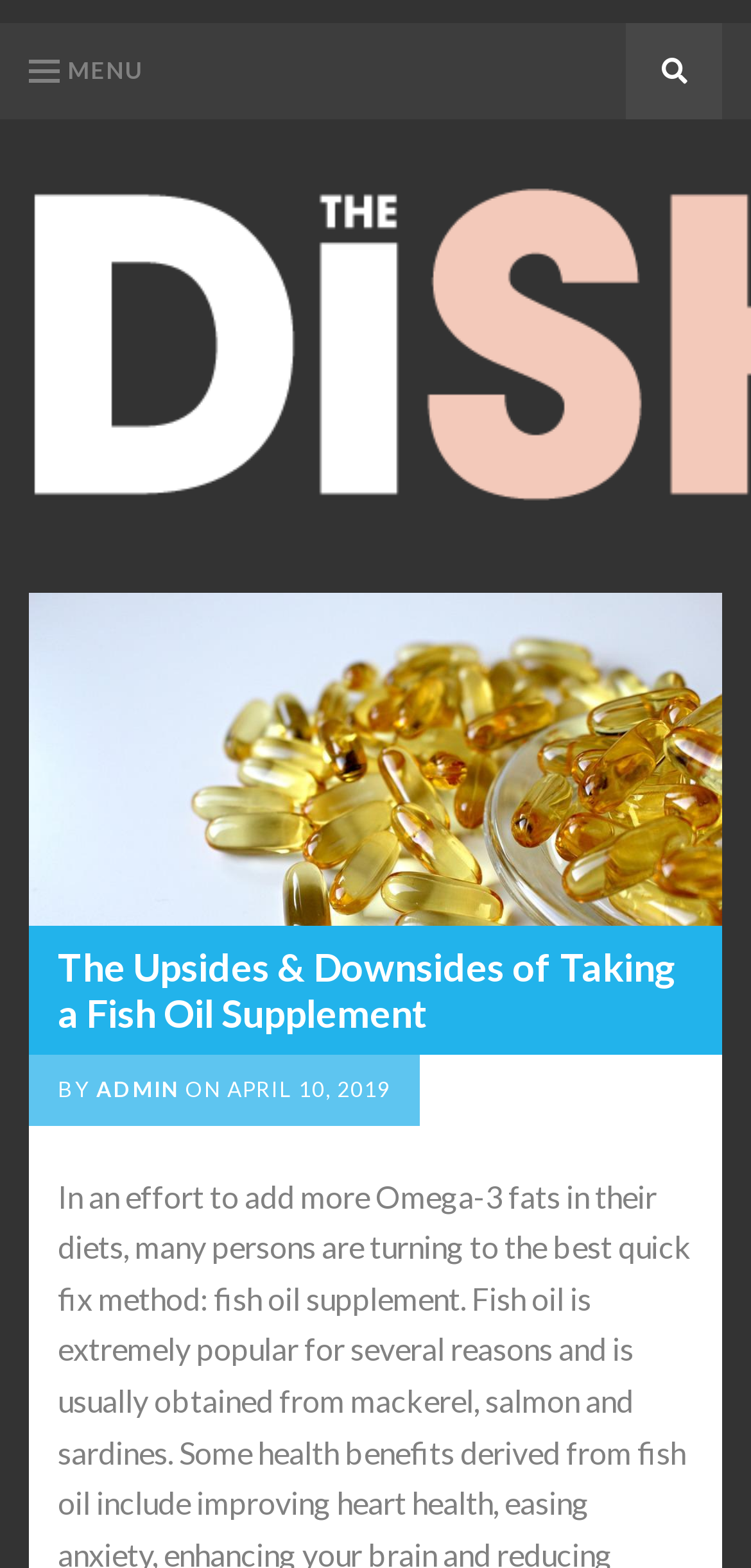What is the position of the search link?
Examine the image and give a concise answer in one word or a short phrase.

Top right